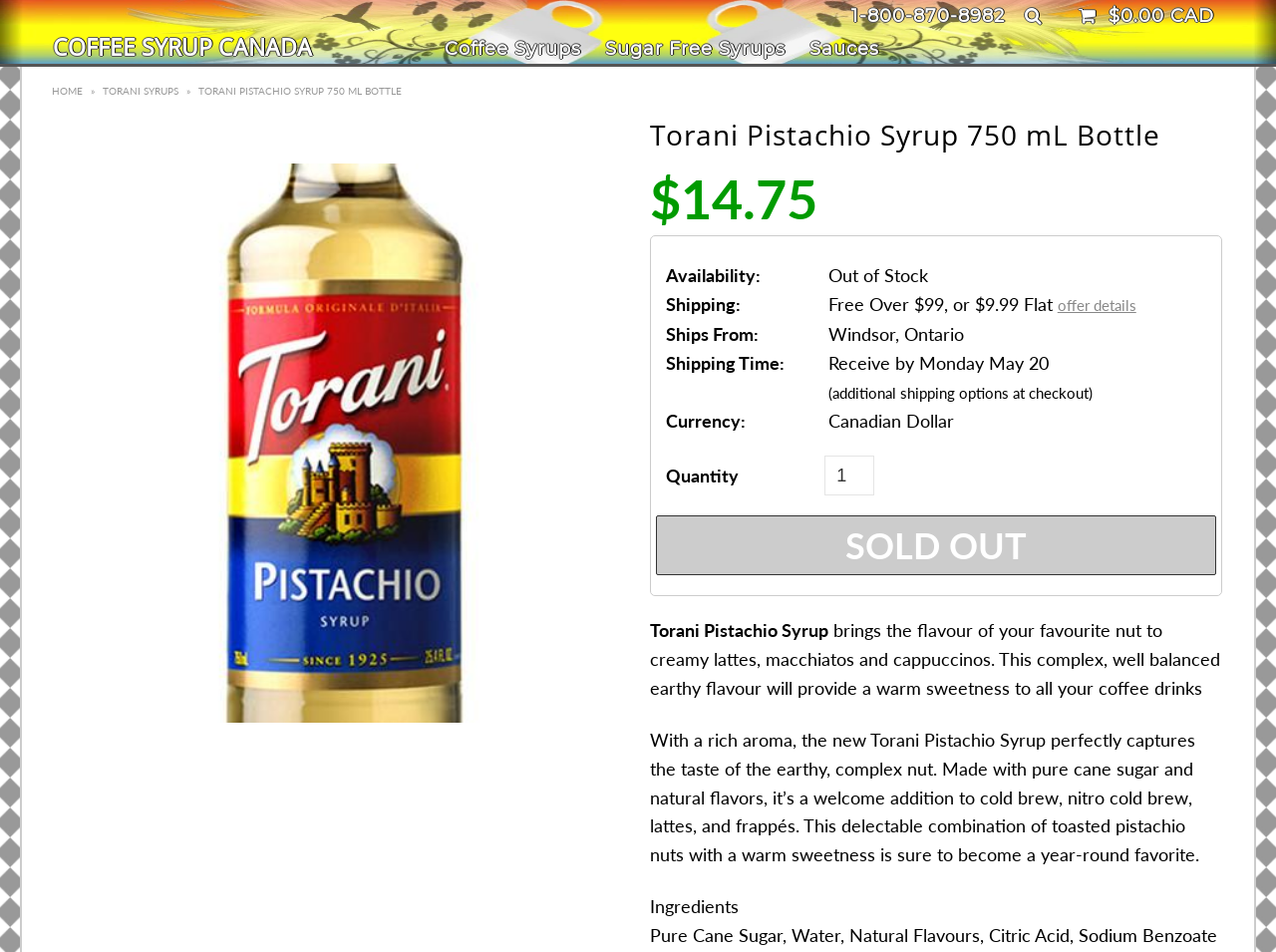Please specify the bounding box coordinates of the clickable region necessary for completing the following instruction: "Click the 'admin' link". The coordinates must consist of four float numbers between 0 and 1, i.e., [left, top, right, bottom].

None